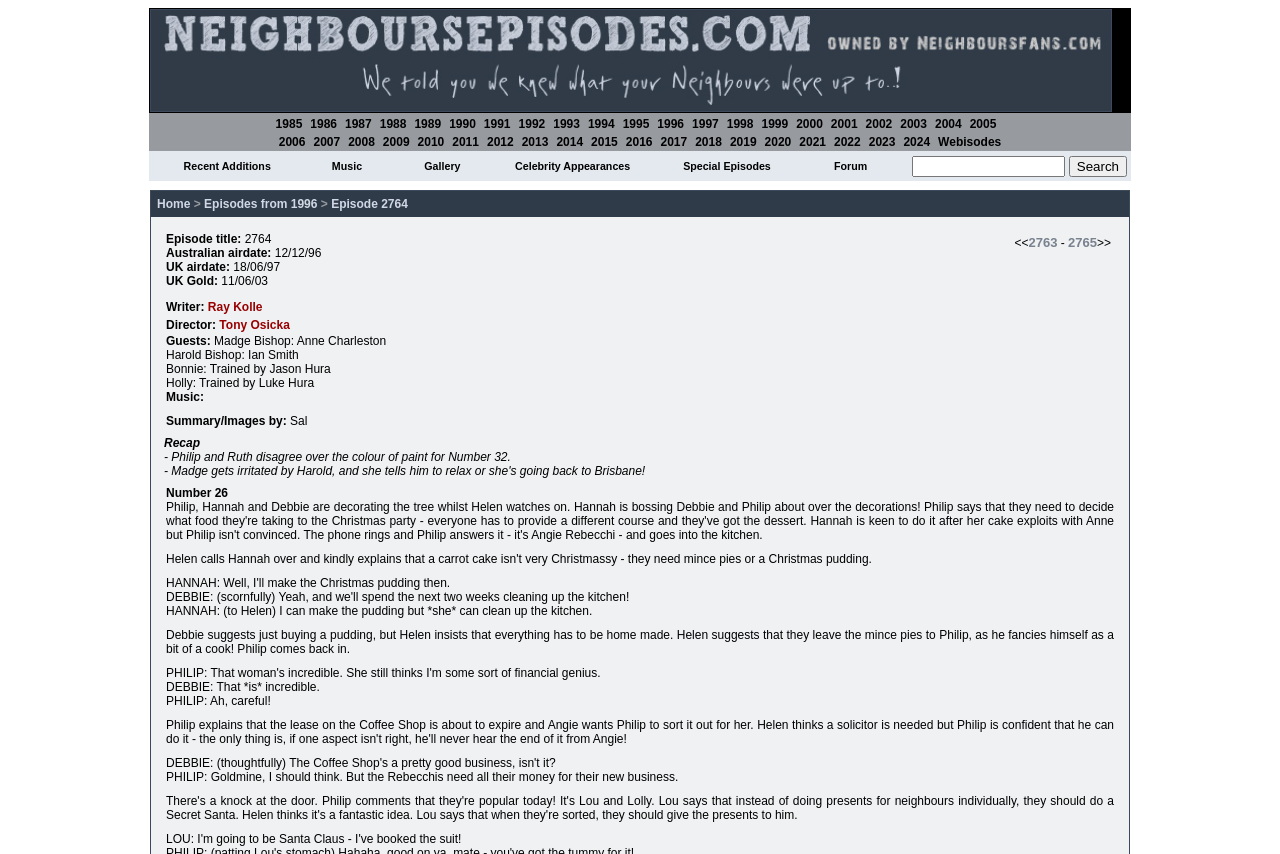Can you give a detailed response to the following question using the information from the image? What is the purpose of the search function?

The search function is likely used to search the website for specific content, such as episodes, characters, or other related information, as it is a common feature on websites to facilitate user navigation and discovery.